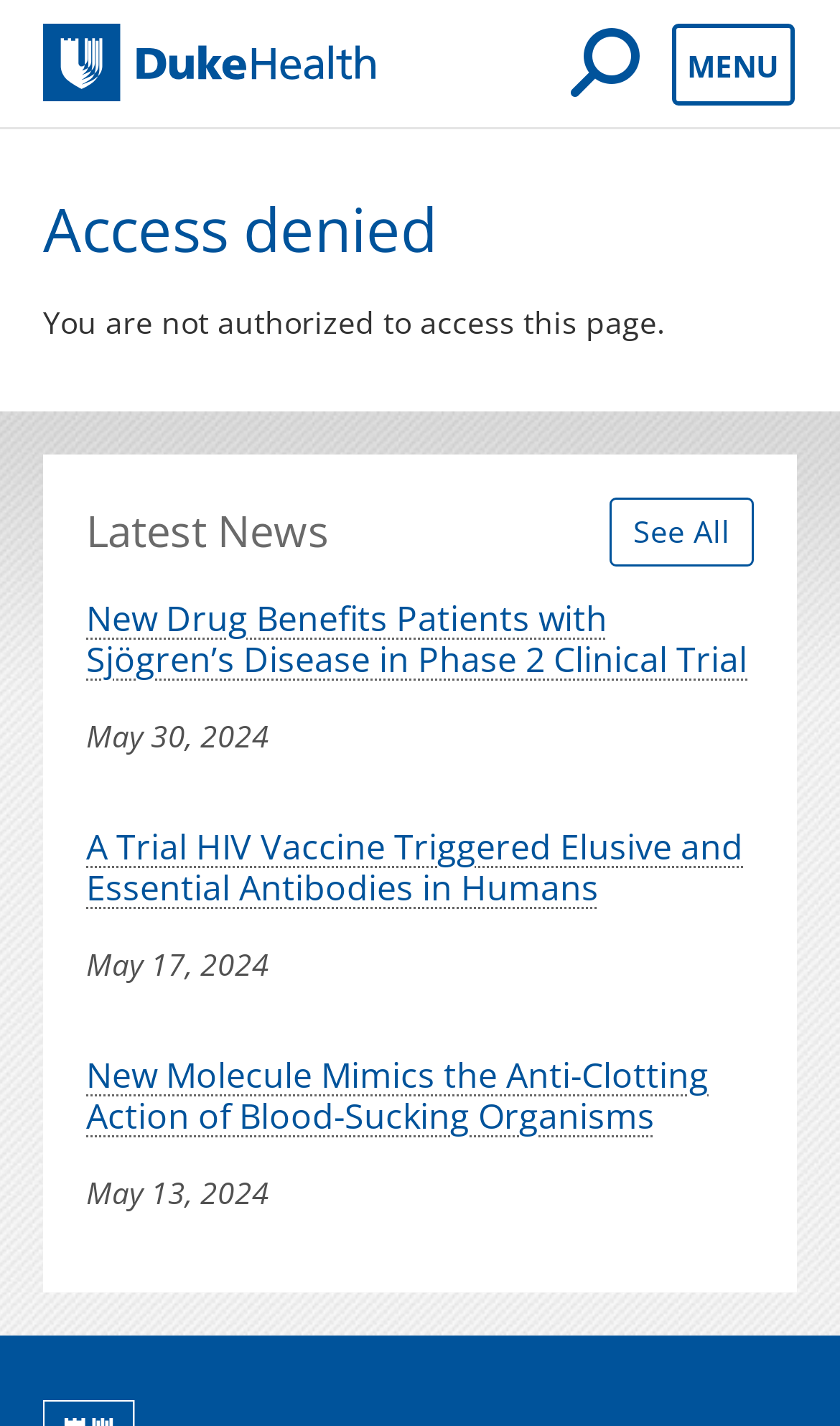Give a one-word or one-phrase response to the question: 
What is the reason for access denial?

Not authorized